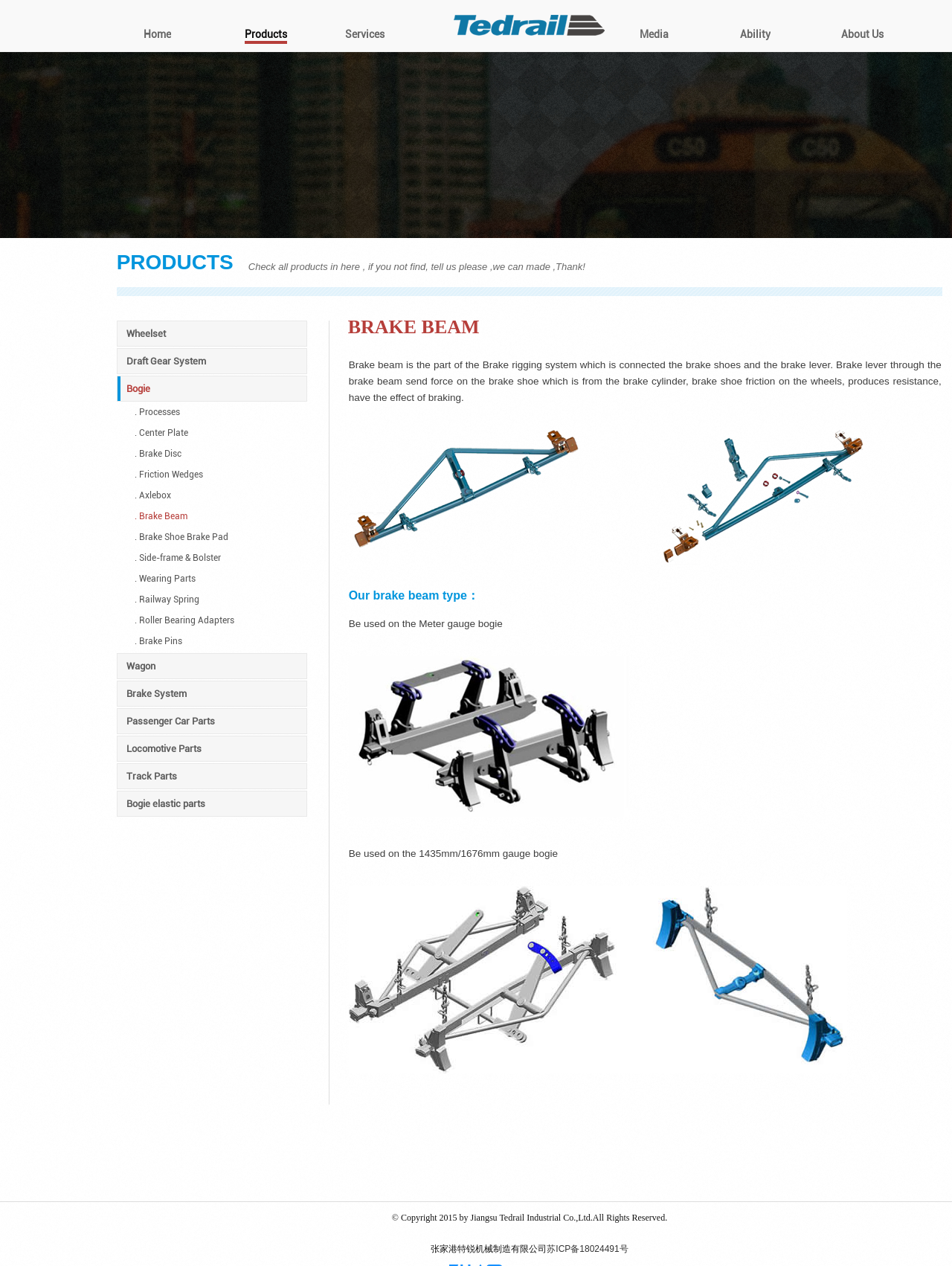How many types of brake beams are mentioned on the webpage?
Answer with a single word or phrase, using the screenshot for reference.

2